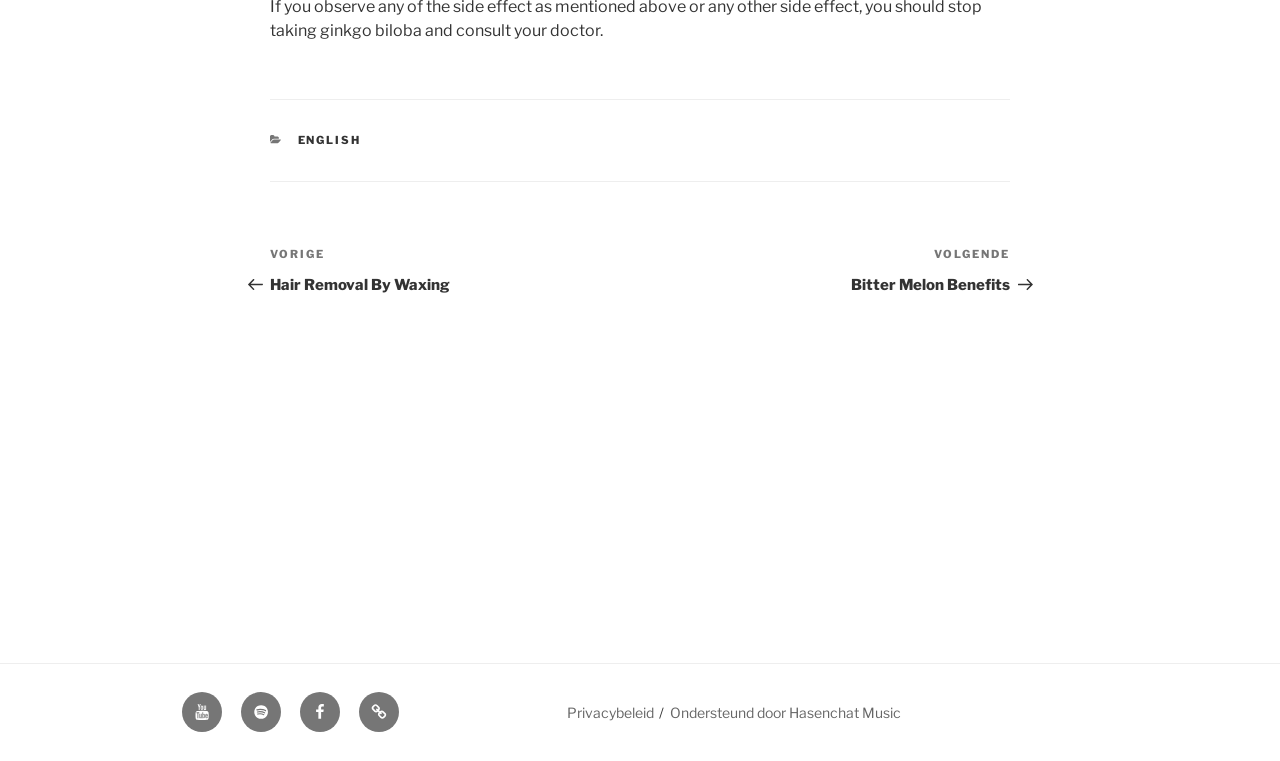Please answer the following question using a single word or phrase: 
What is the name of the music supporting the webpage?

Hasenchat Music